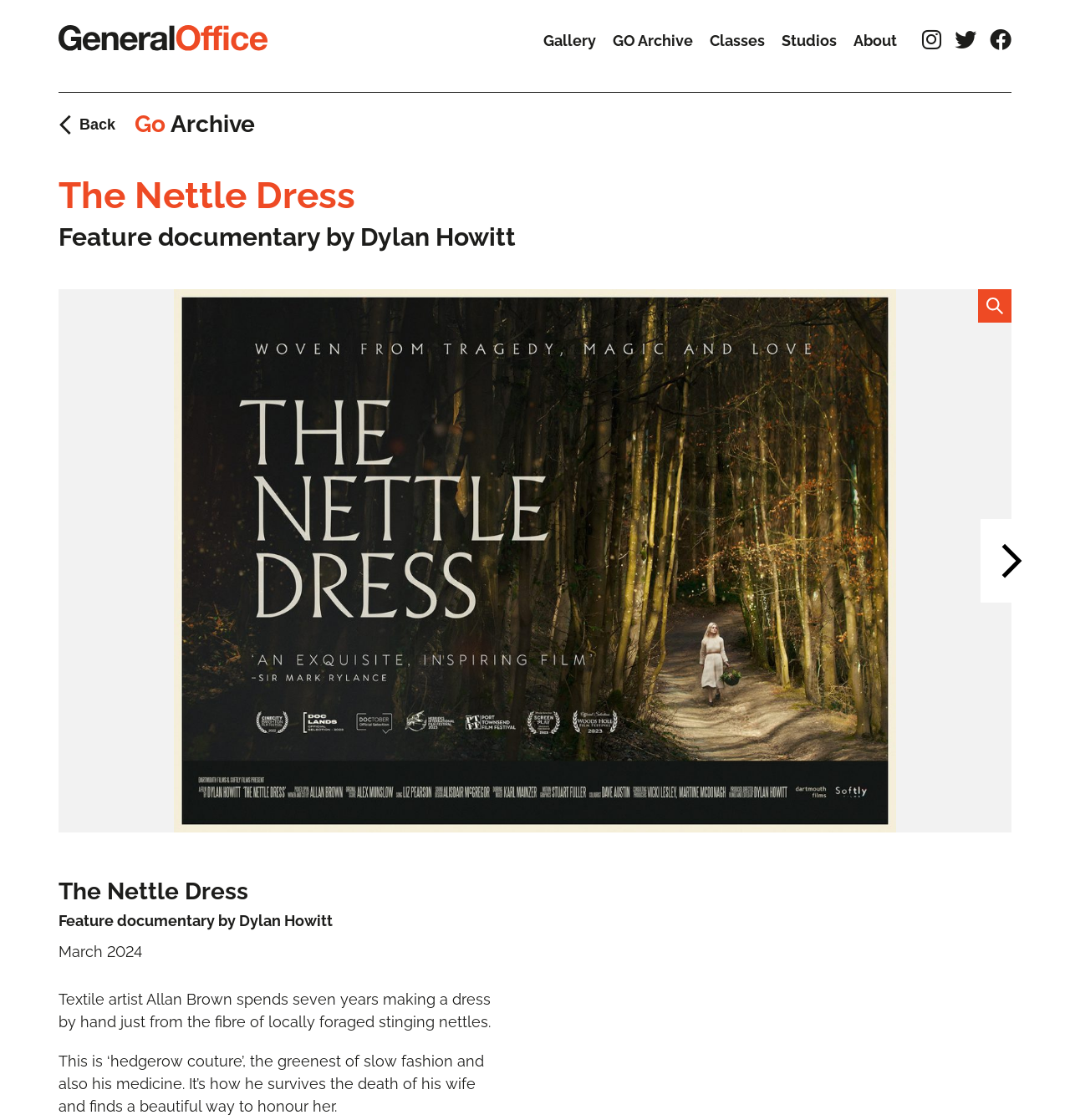Using the information in the image, could you please answer the following question in detail:
What is the name of the documentary?

The name of the documentary can be found in the heading element with the text 'The Nettle Dress' which is located at the top of the webpage.